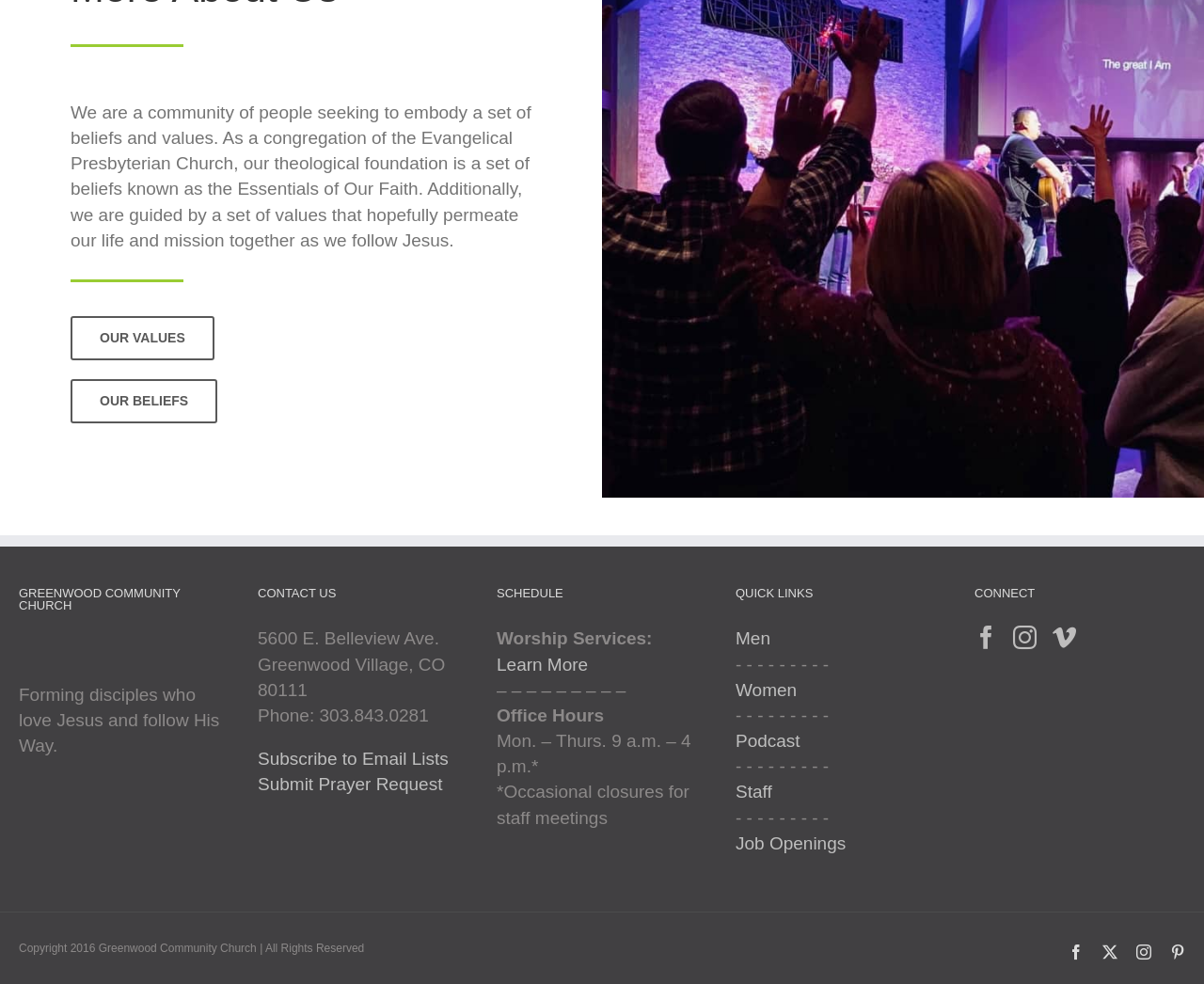Using details from the image, please answer the following question comprehensively:
What is the copyright year of the church's website?

The copyright year of the church's website can be found at the bottom of the webpage, in the 'Copyright 2016 Greenwood Community Church | All Rights Reserved' text element.